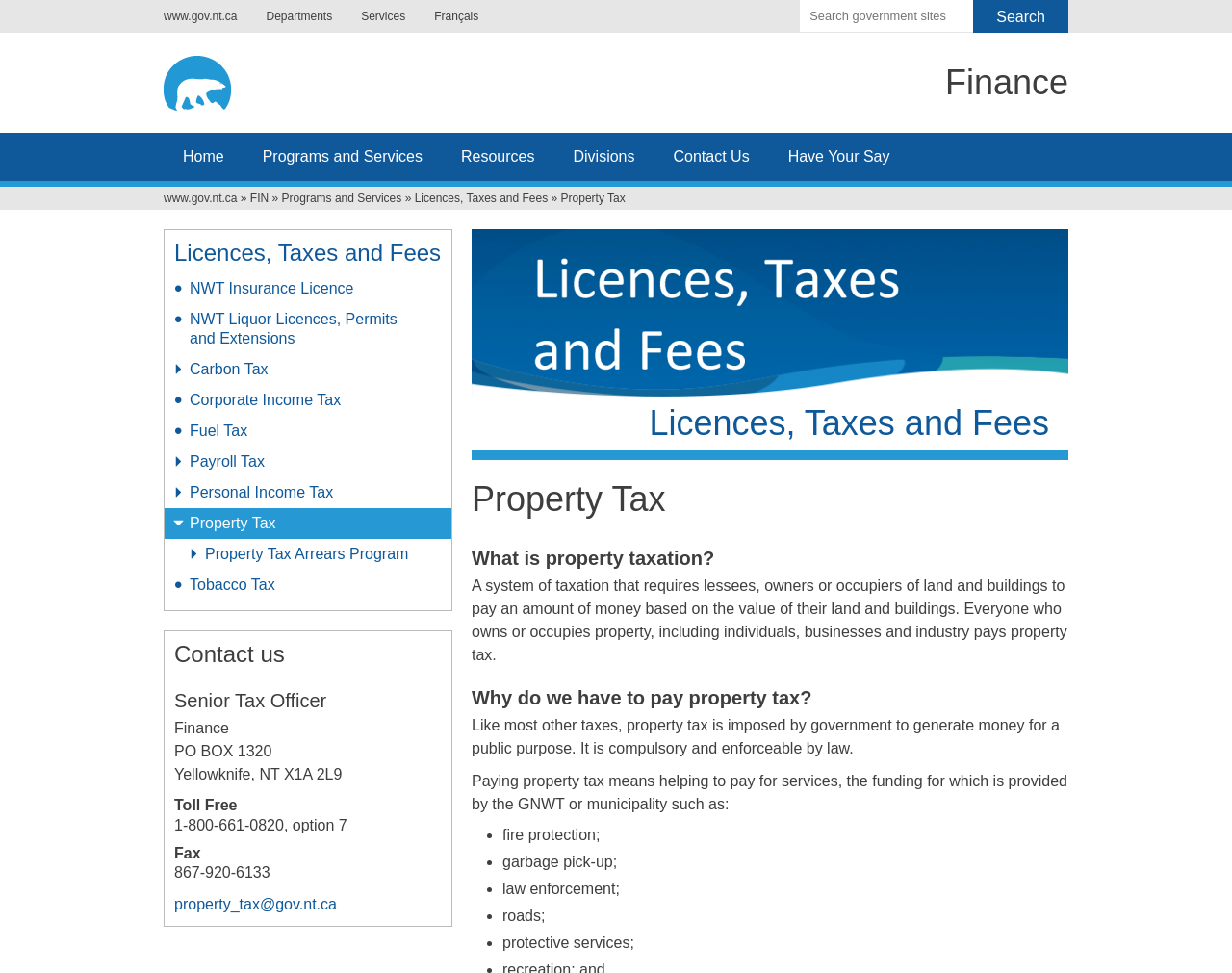Find the bounding box coordinates of the area that needs to be clicked in order to achieve the following instruction: "Contact the Senior Tax Officer". The coordinates should be specified as four float numbers between 0 and 1, i.e., [left, top, right, bottom].

[0.141, 0.708, 0.359, 0.732]